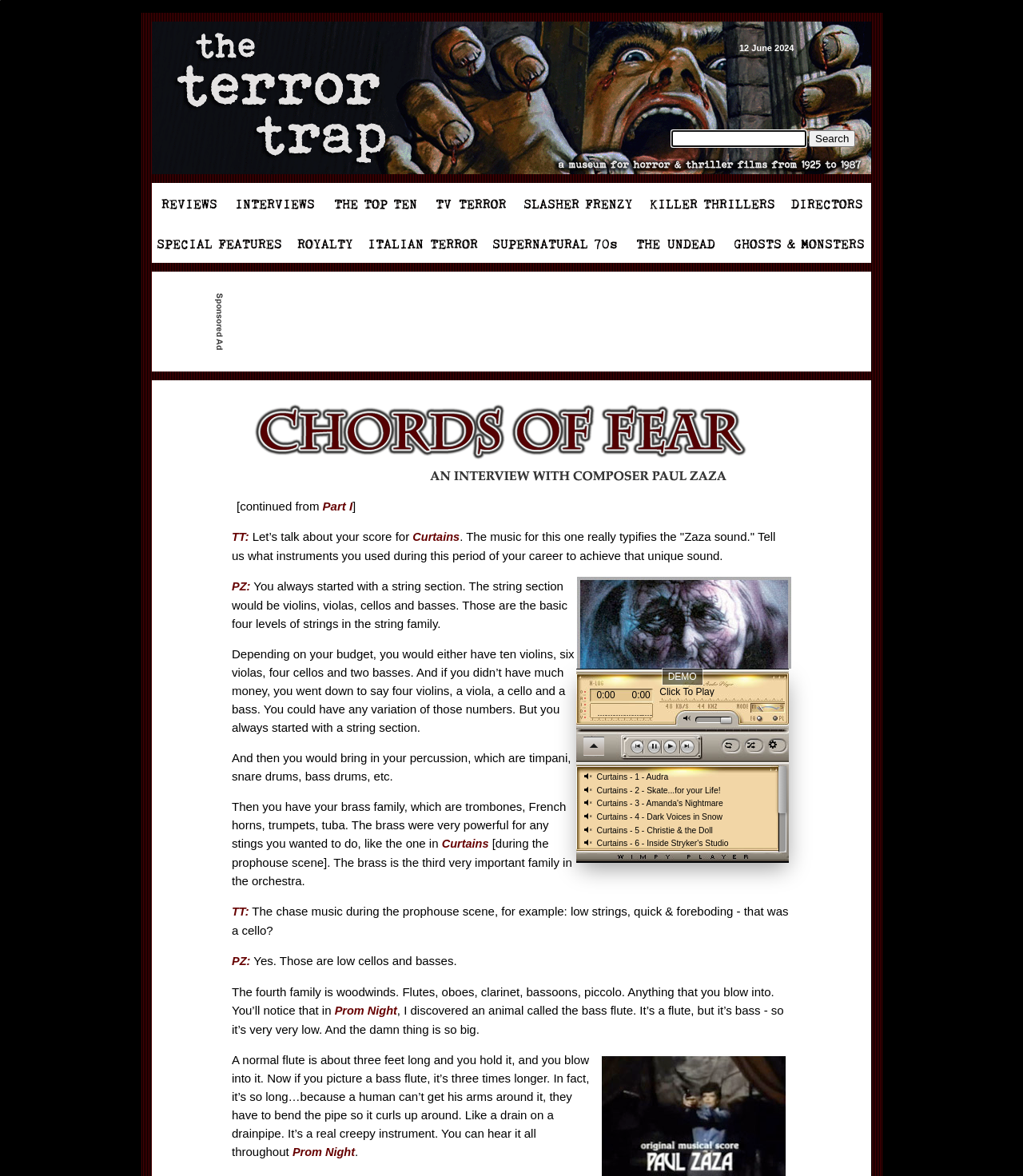How many tables are present on the webpage?
Use the screenshot to answer the question with a single word or phrase.

6